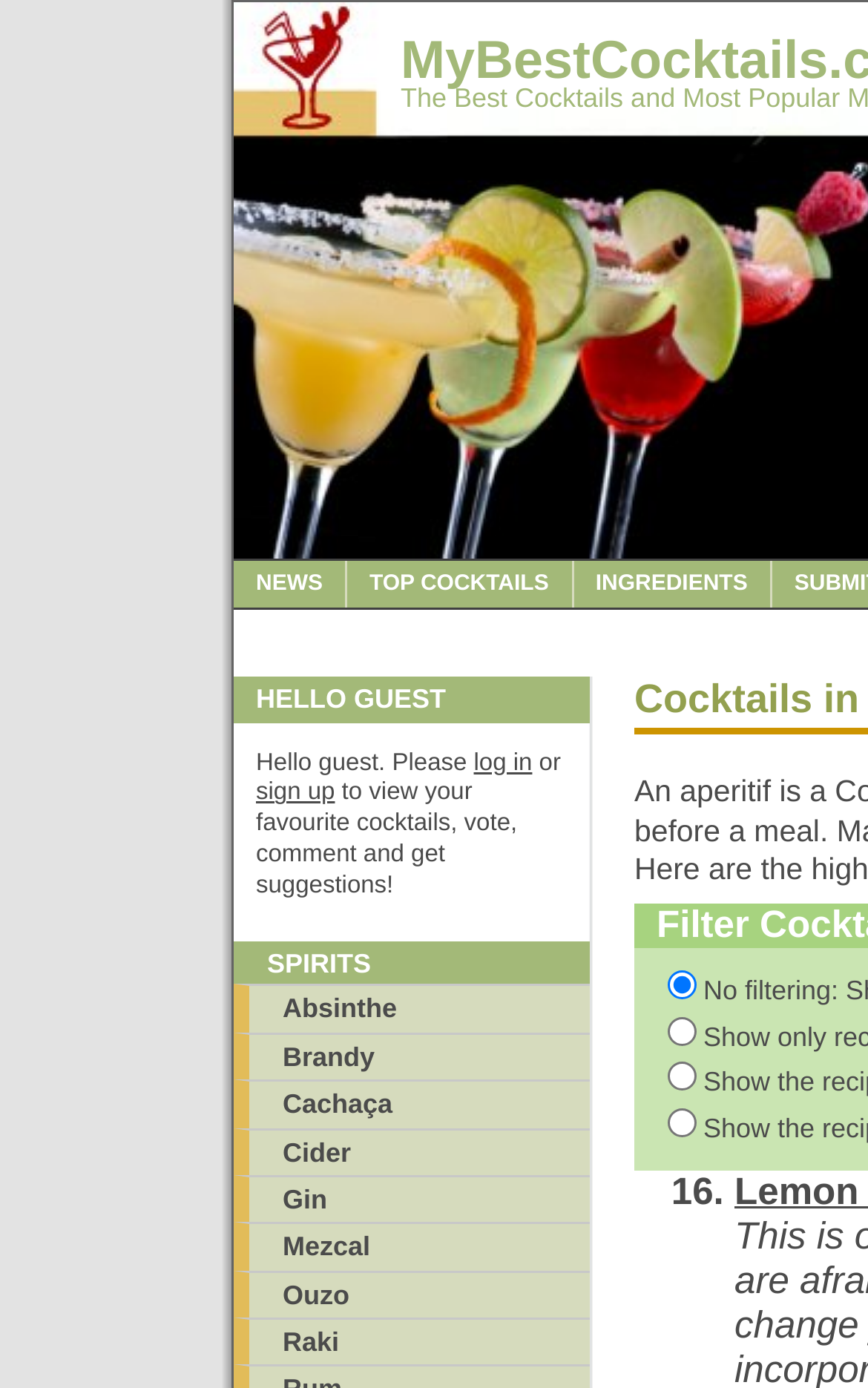Please specify the coordinates of the bounding box for the element that should be clicked to carry out this instruction: "View TOP COCKTAILS". The coordinates must be four float numbers between 0 and 1, formatted as [left, top, right, bottom].

[0.4, 0.404, 0.66, 0.438]